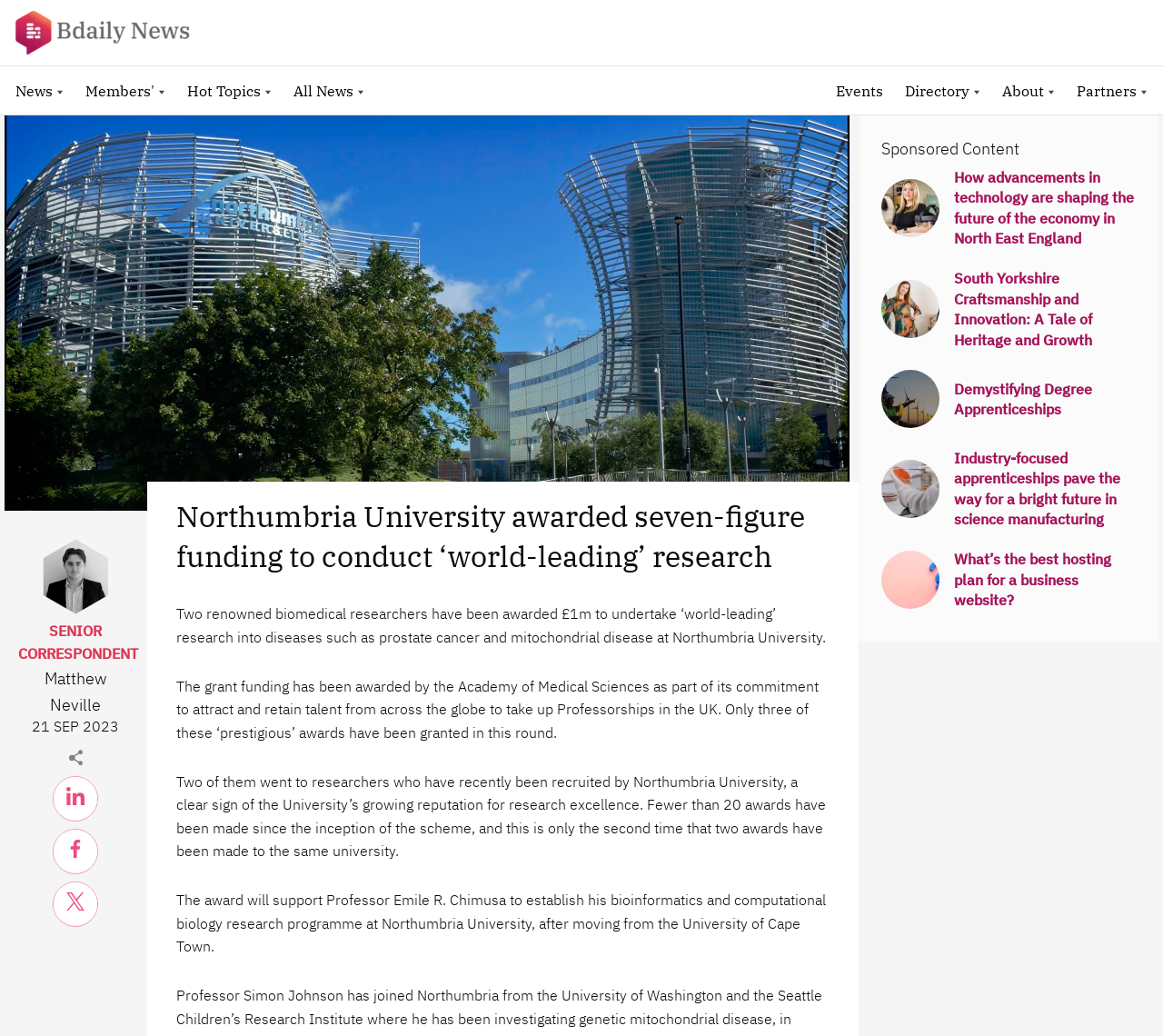Find the bounding box coordinates for the element described here: "Facebook".

None